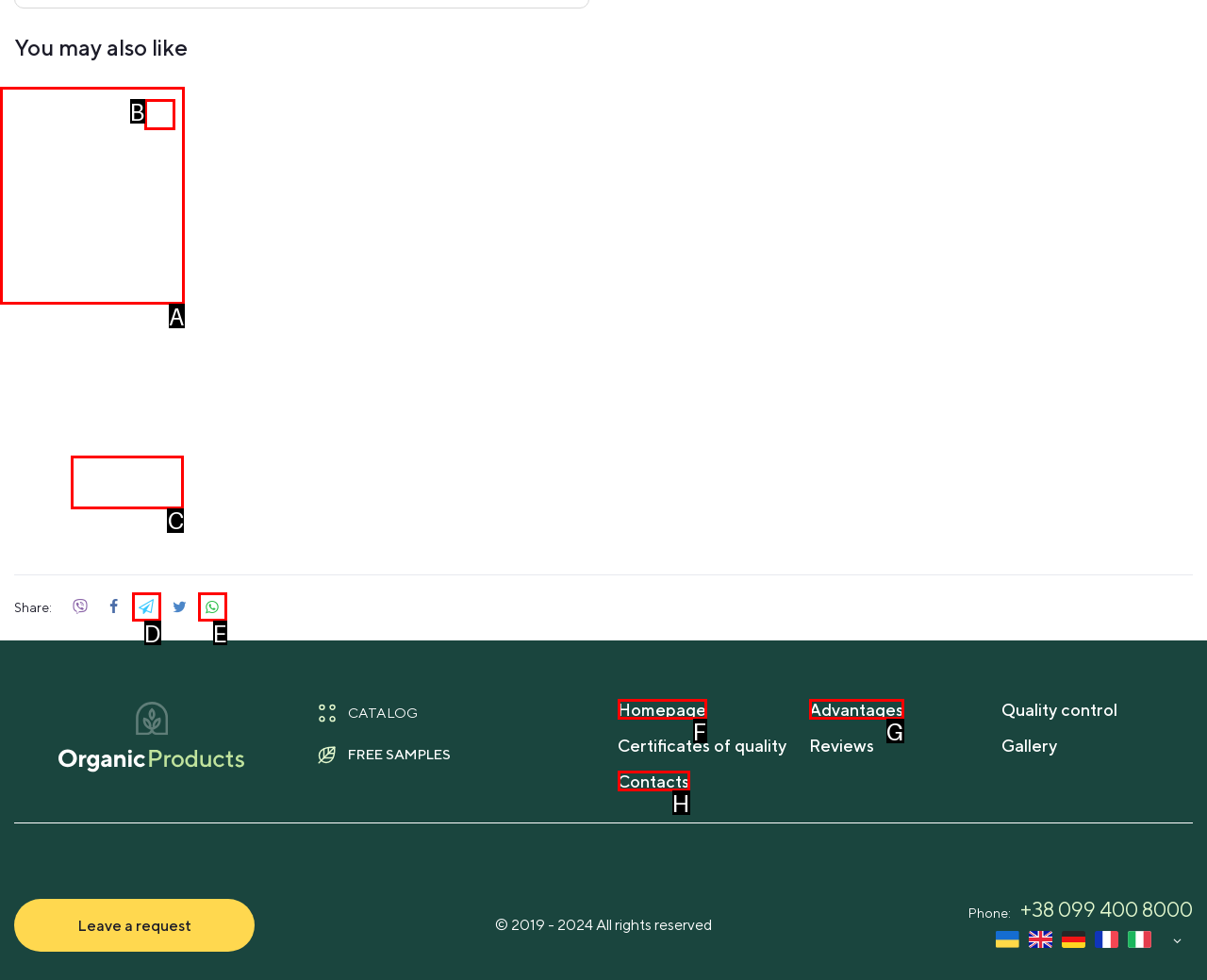Point out the correct UI element to click to carry out this instruction: Add 'Ivan-tea' to basket
Answer with the letter of the chosen option from the provided choices directly.

C